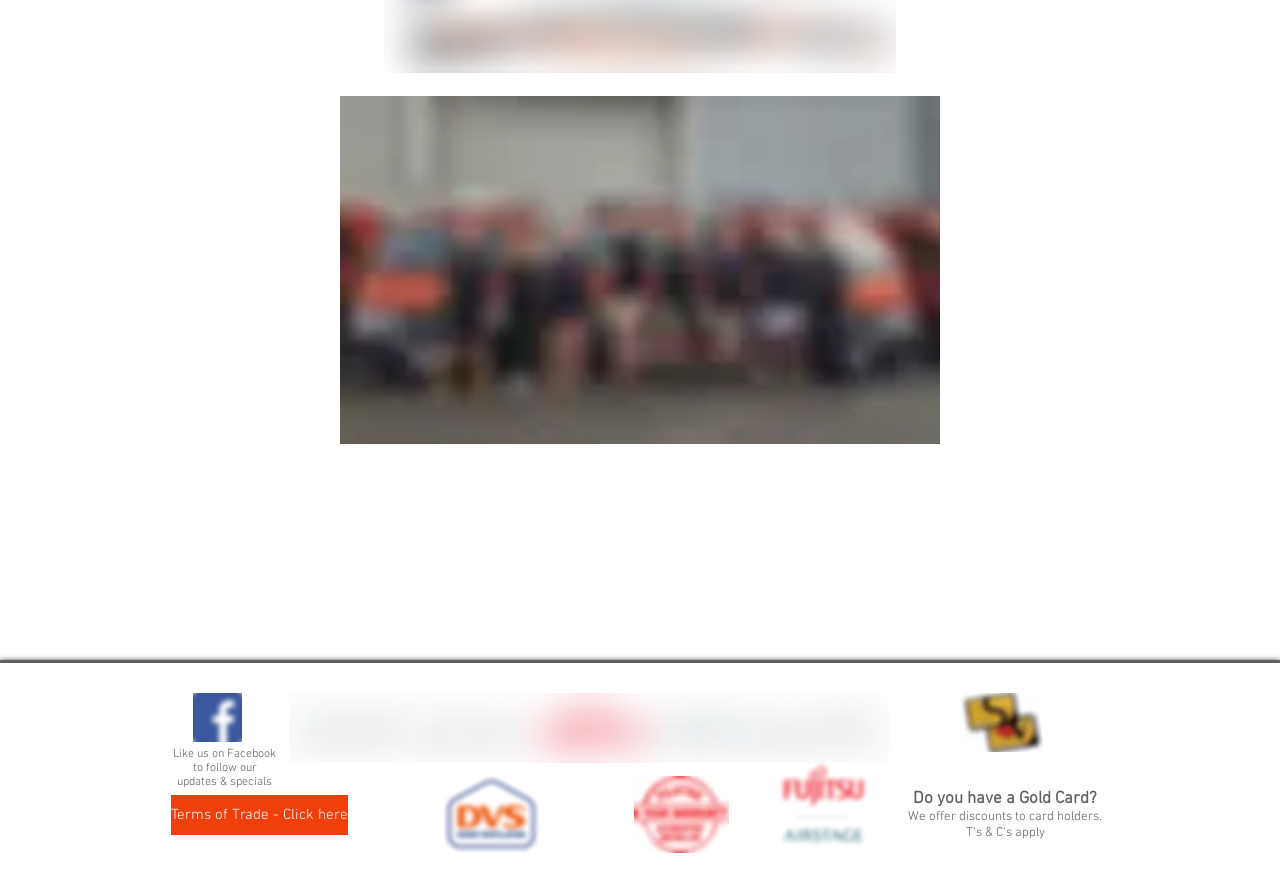Provide a short answer to the following question with just one word or phrase: How many images are on the webpage?

6